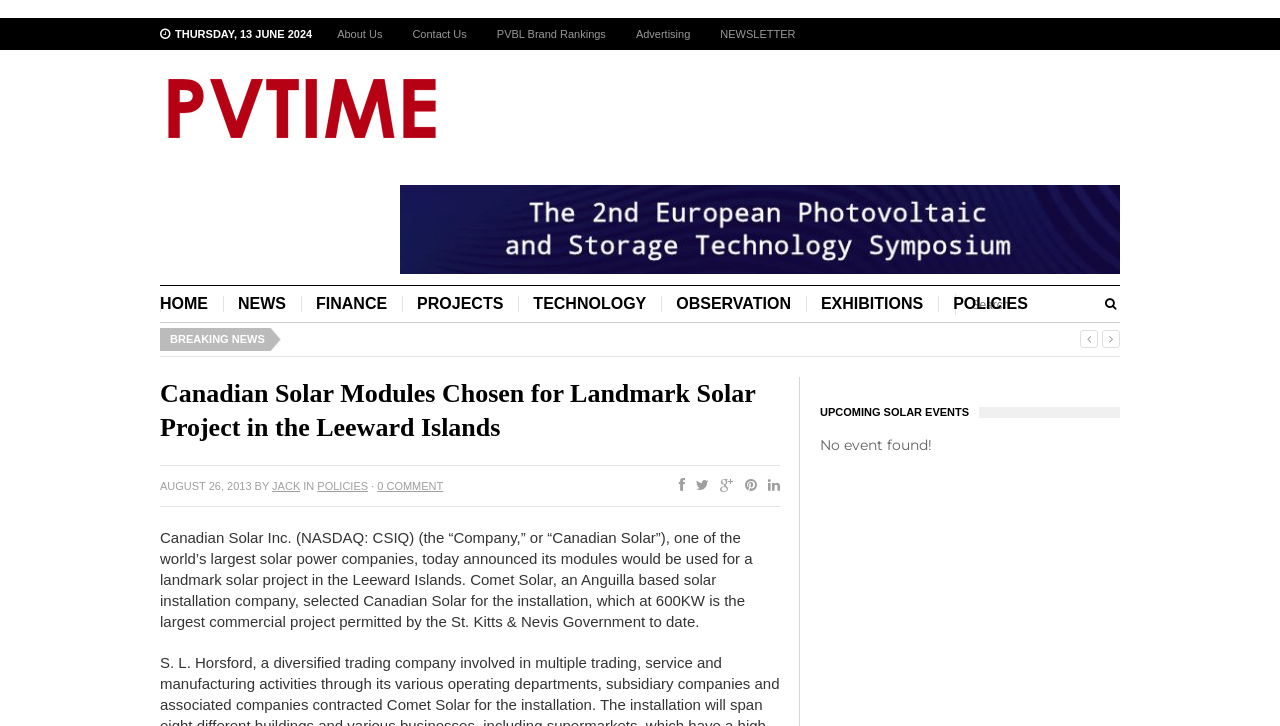Determine the bounding box coordinates for the UI element matching this description: "PVBL Brand Rankings".

[0.376, 0.025, 0.485, 0.069]